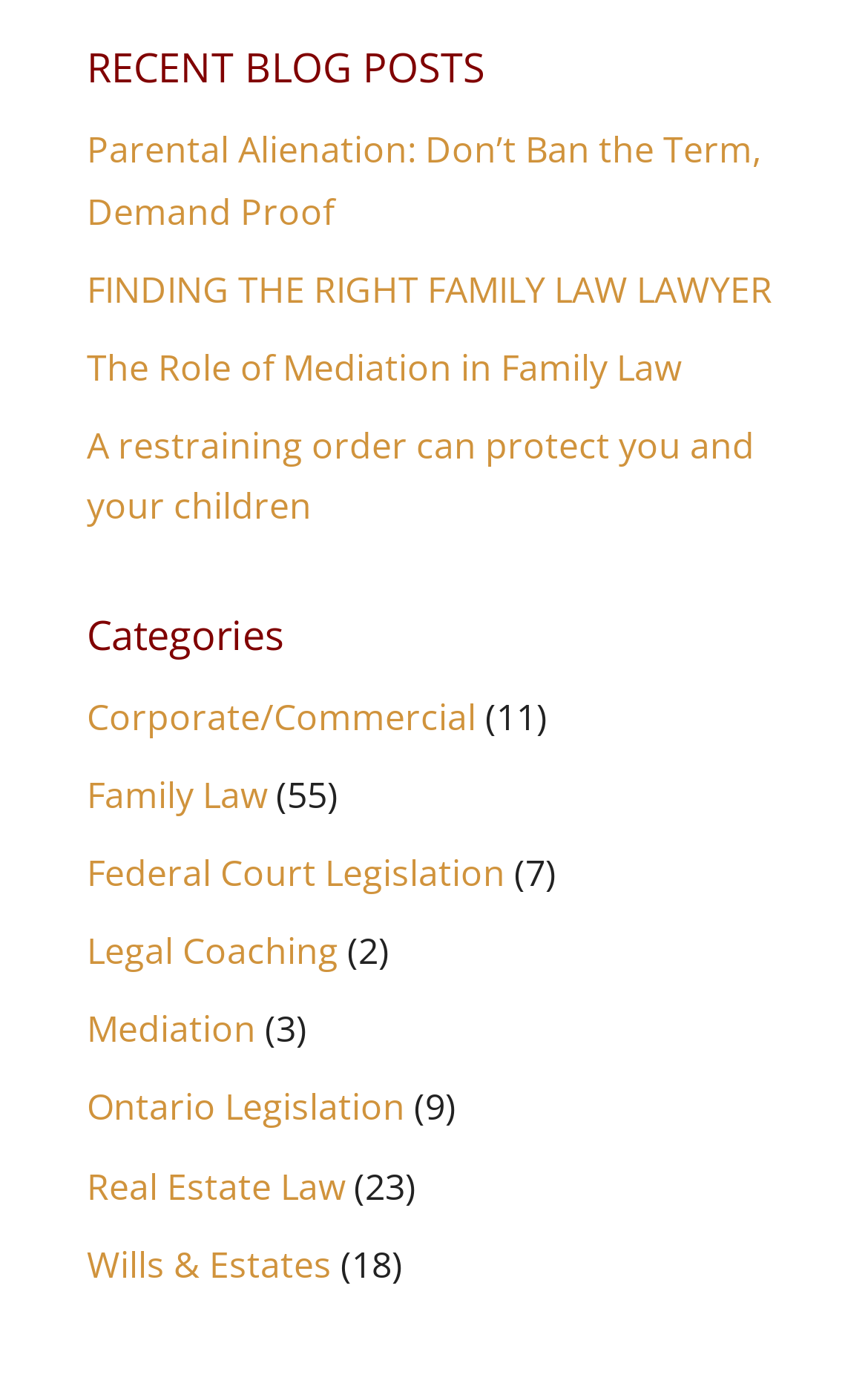Give a one-word or short-phrase answer to the following question: 
What is the title of the first blog post?

Parental Alienation: Don’t Ban the Term, Demand Proof